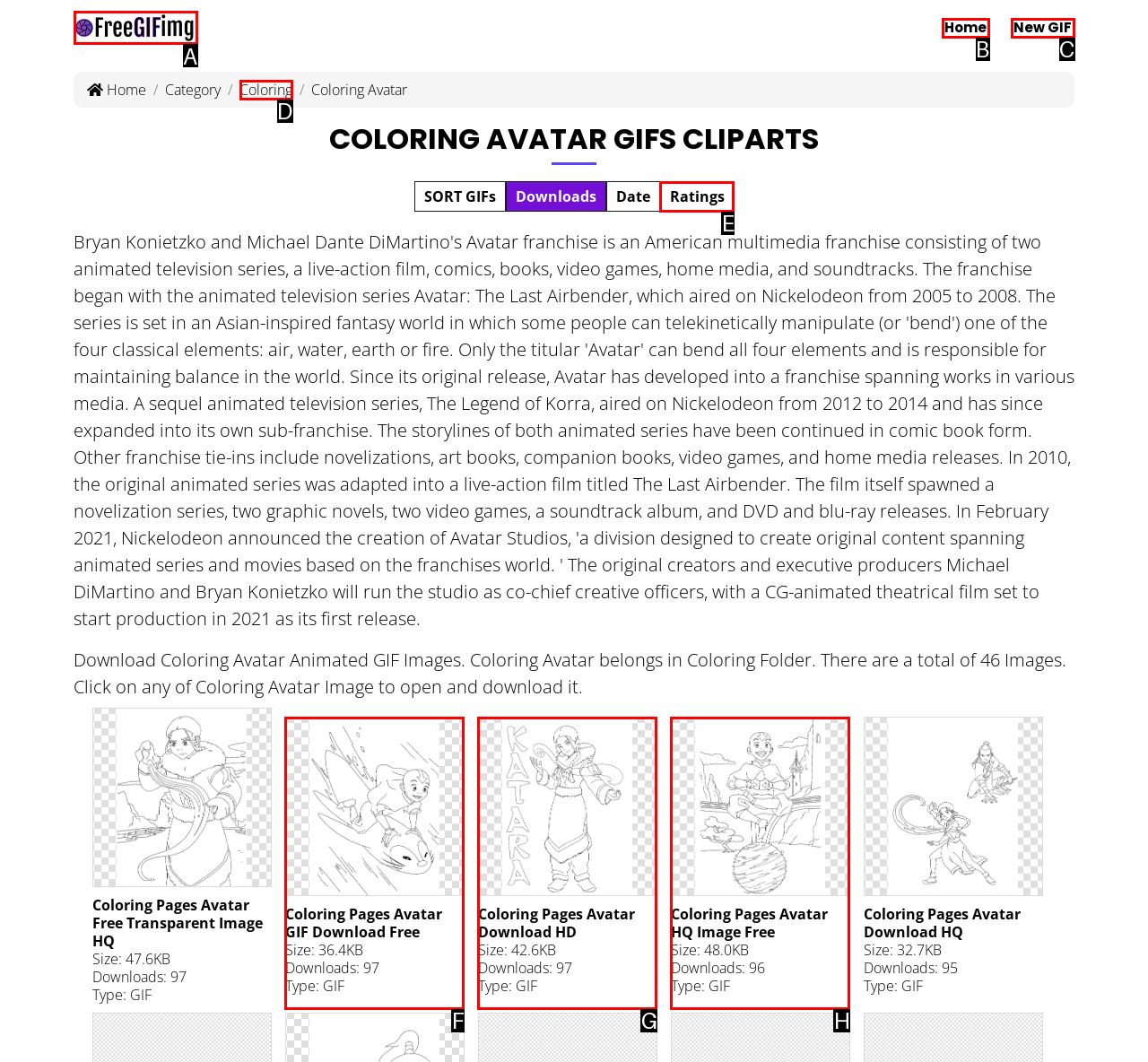Based on the element description: Coloring, choose the HTML element that matches best. Provide the letter of your selected option.

D